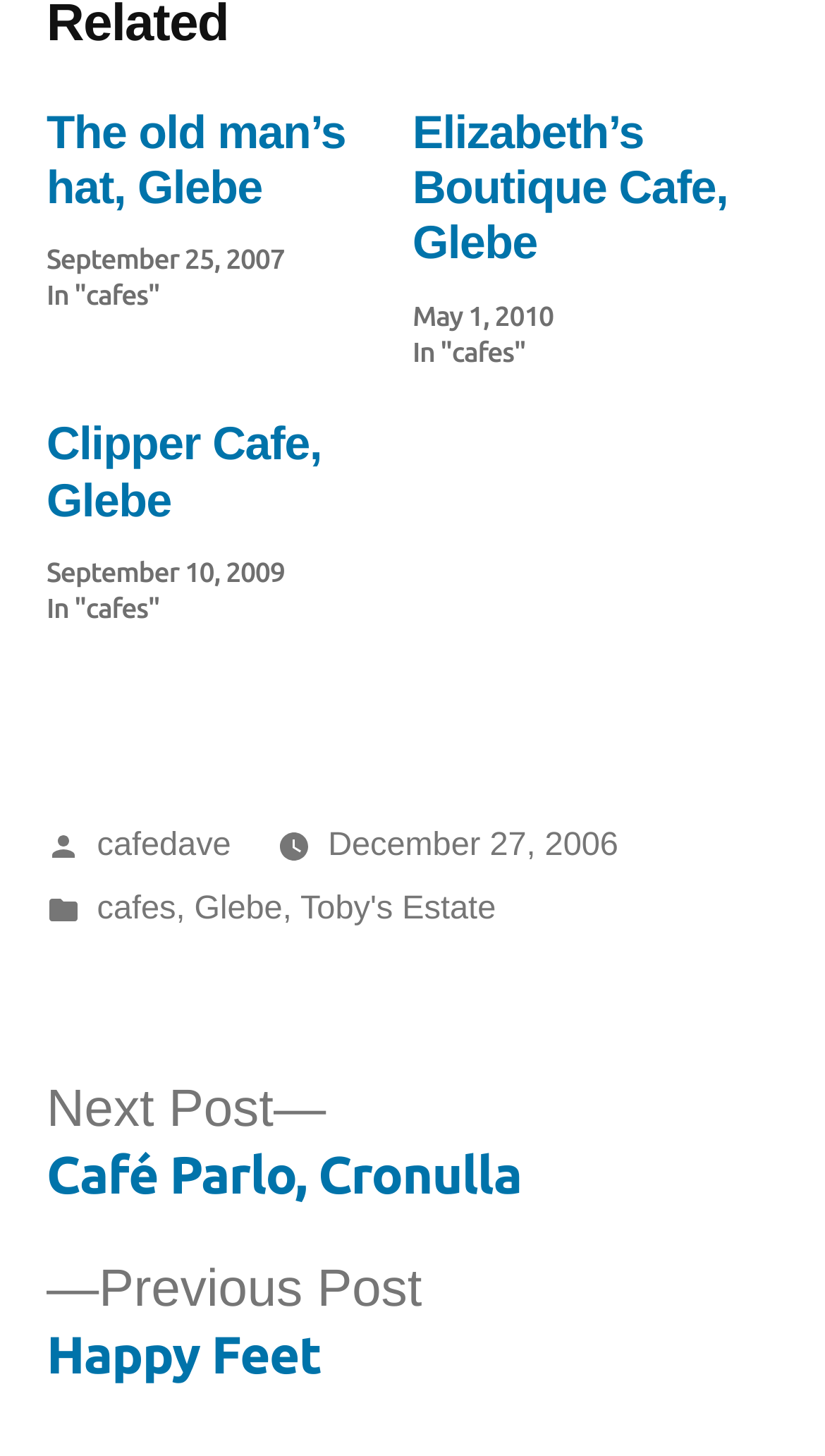Provide a brief response using a word or short phrase to this question:
What is the category of the posts?

cafes